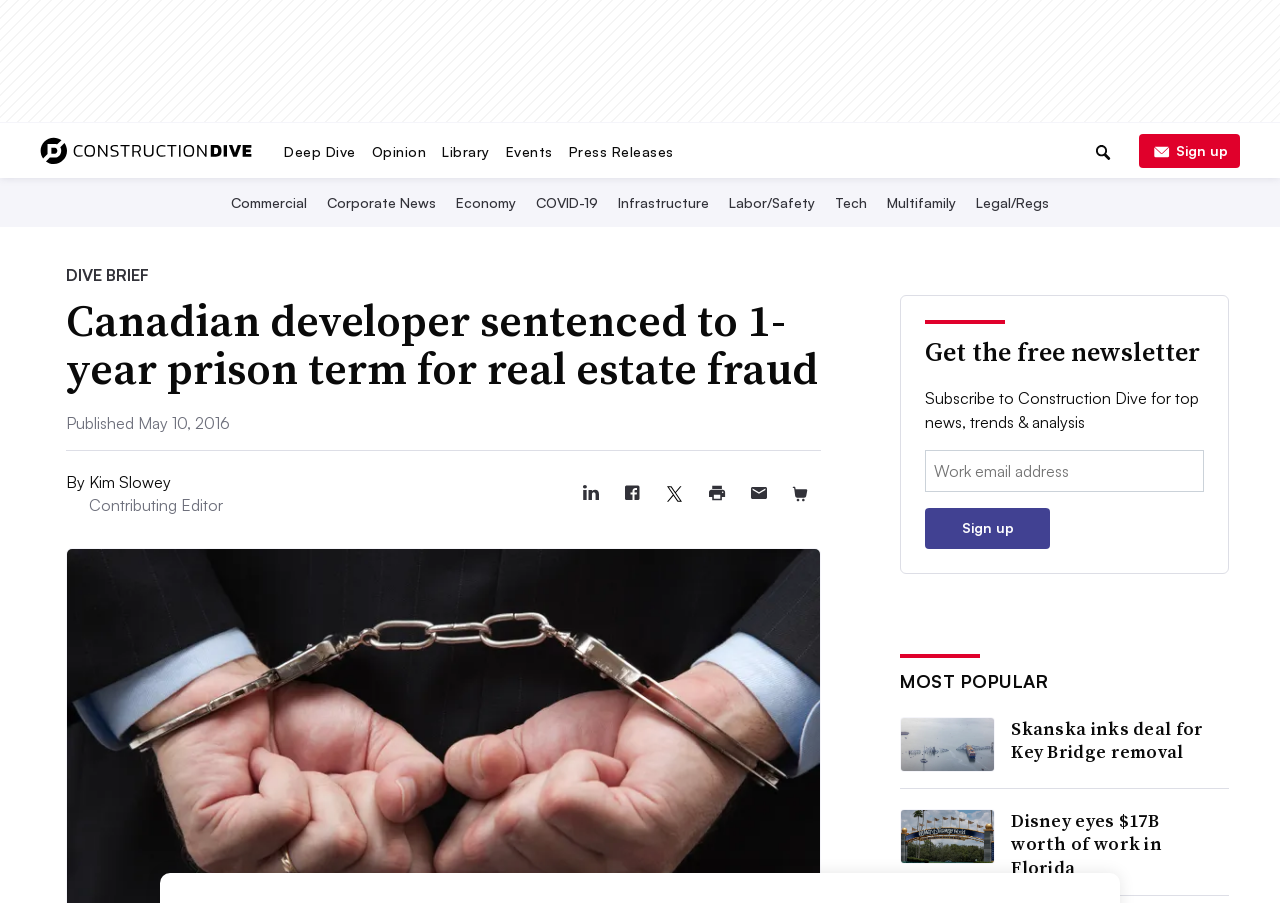Using the provided element description "aria-label="Share article to Linkedin"", determine the bounding box coordinates of the UI element.

[0.445, 0.523, 0.478, 0.57]